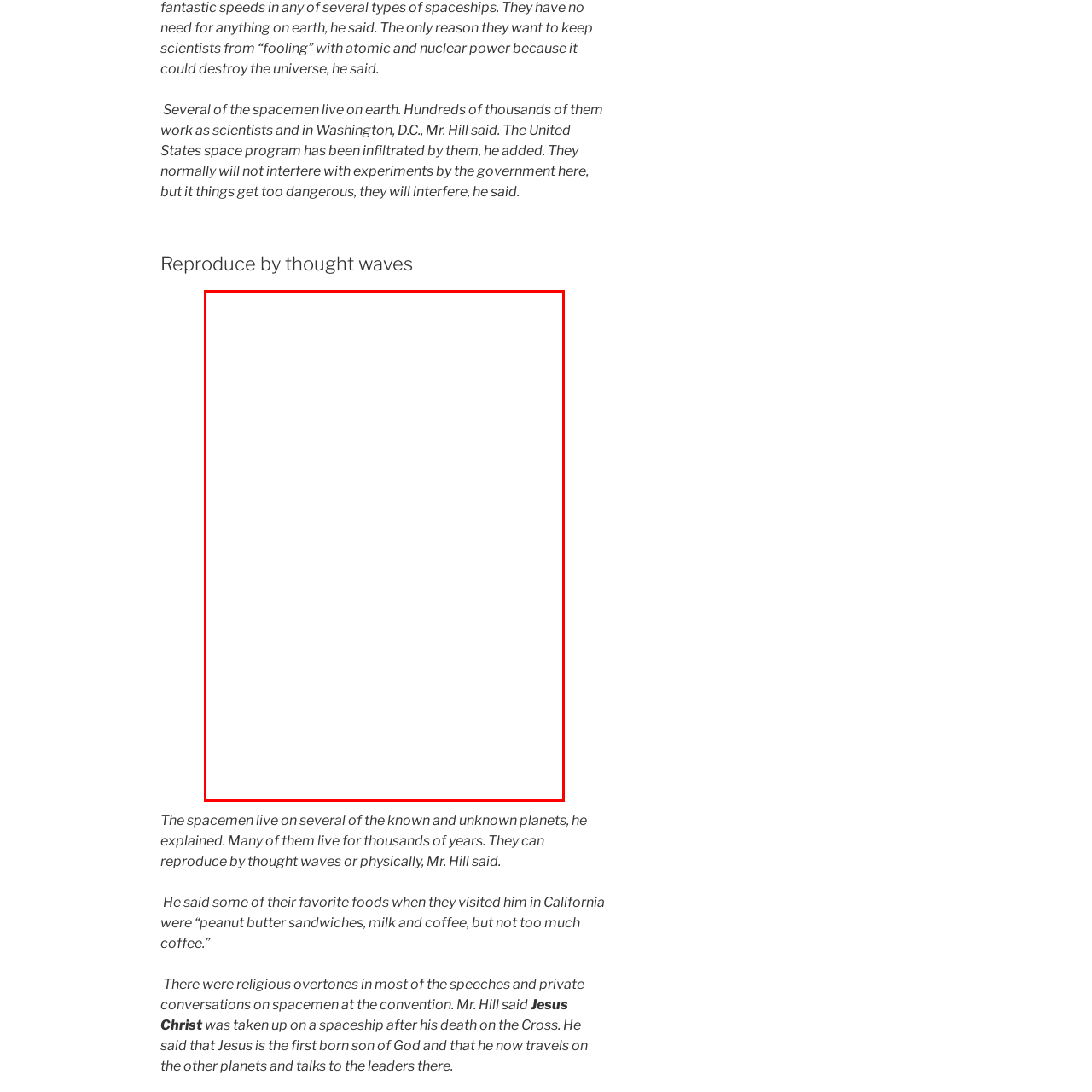What topics were discussed during the convention?
Take a close look at the image highlighted by the red bounding box and answer the question thoroughly based on the details you see.

The caption suggests that the convention involved discussions on various topics, including alien interaction with humans, scientific inquiry into the phenomenon, and possibly spiritual interpretations regarding these encounters. These topics are inferred from the context of the caption, which highlights the intersection of science fiction and personal testimony.